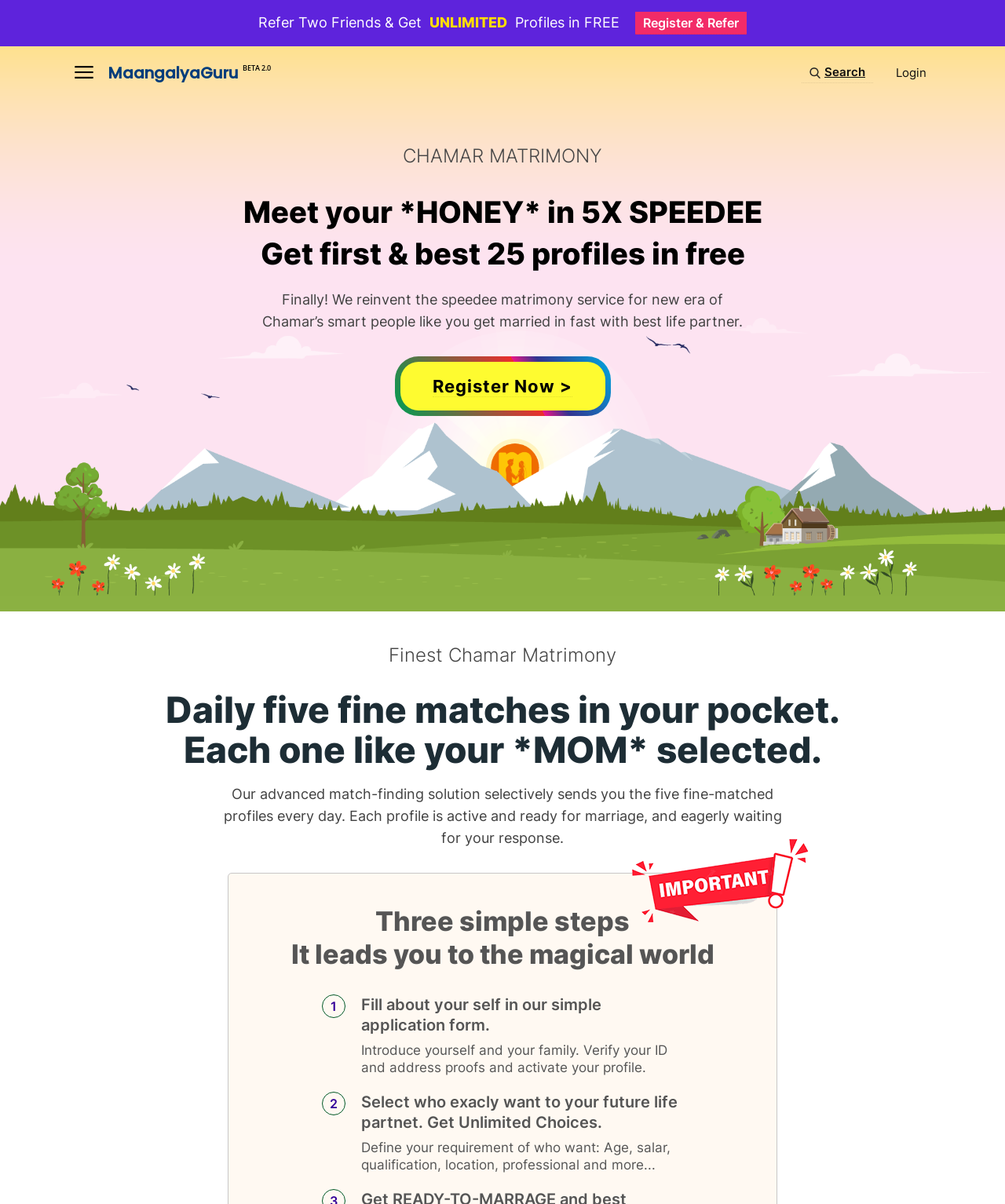Identify the bounding box coordinates of the HTML element based on this description: "parent_node: MaangalyaGuru".

[0.074, 0.054, 0.093, 0.066]